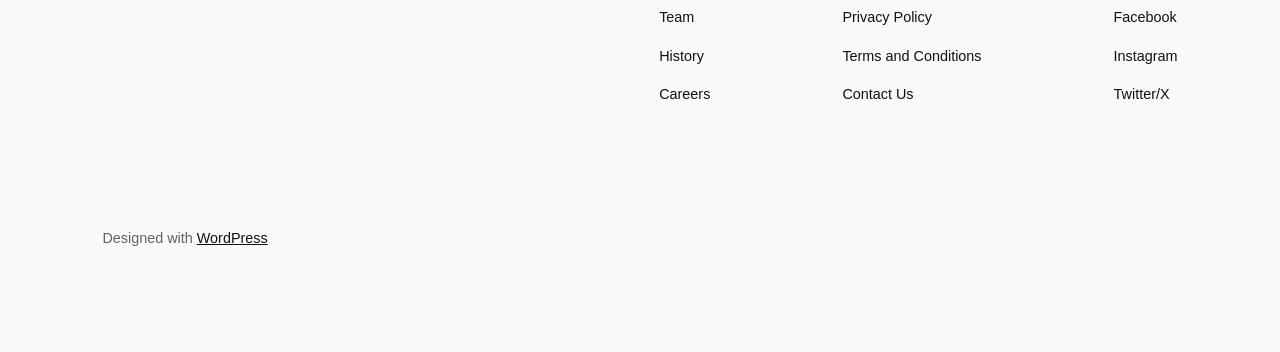Provide the bounding box coordinates of the UI element this sentence describes: "Terms and Conditions".

[0.658, 0.127, 0.767, 0.191]